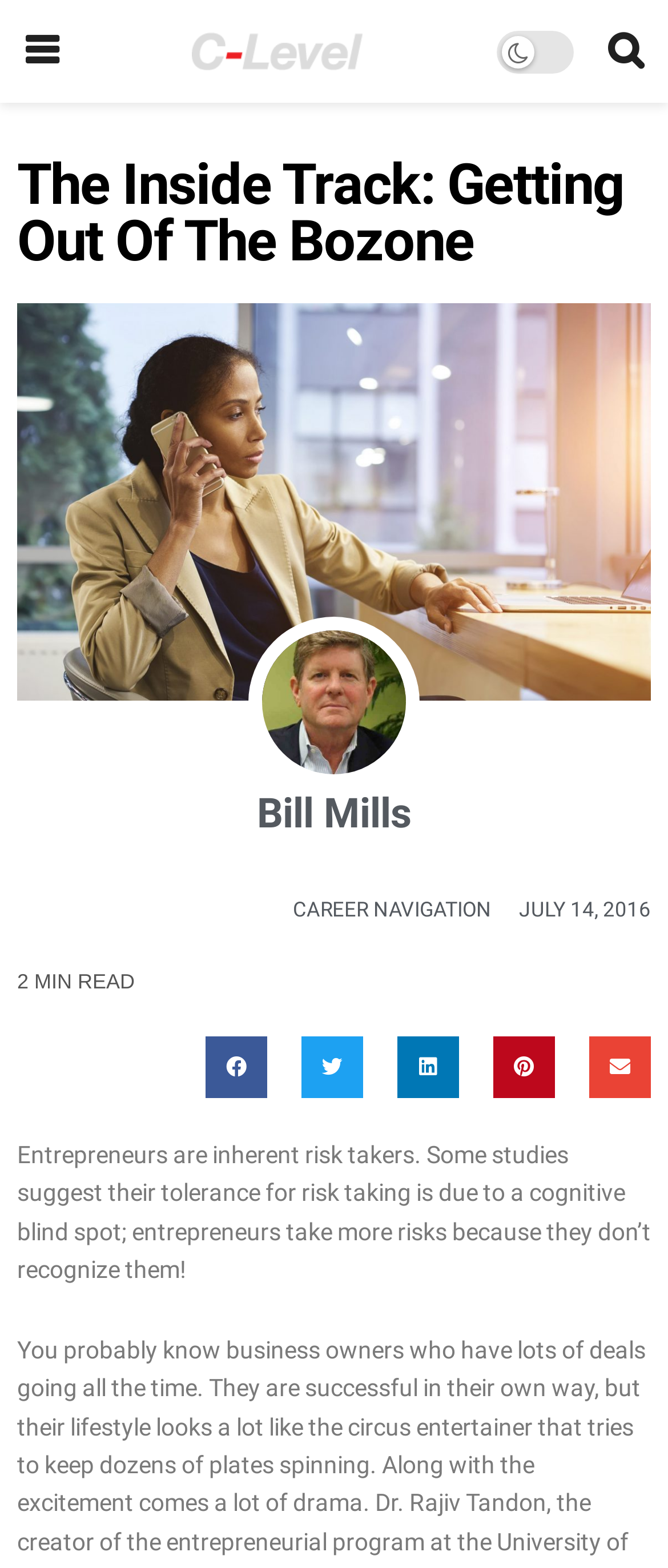What is the topic of the article?
Provide a detailed answer to the question using information from the image.

The topic of the article can be inferred by reading the StaticText element at coordinates [0.026, 0.727, 0.974, 0.818]. The text mentions 'Entrepreneurs are inherent risk takers' and discusses their tolerance for risk taking.